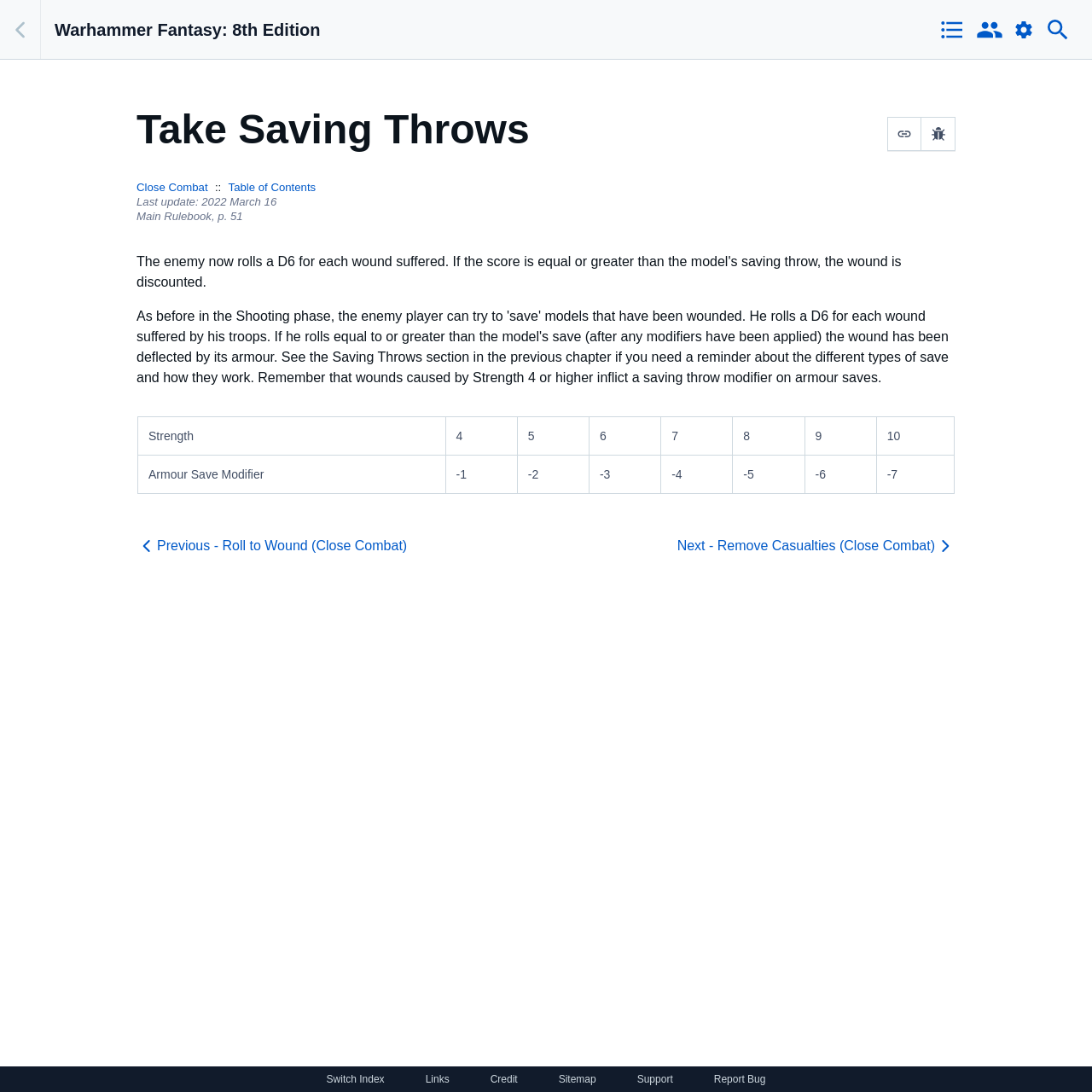Determine the bounding box coordinates of the region that needs to be clicked to achieve the task: "go back".

[0.0, 0.0, 0.038, 0.054]